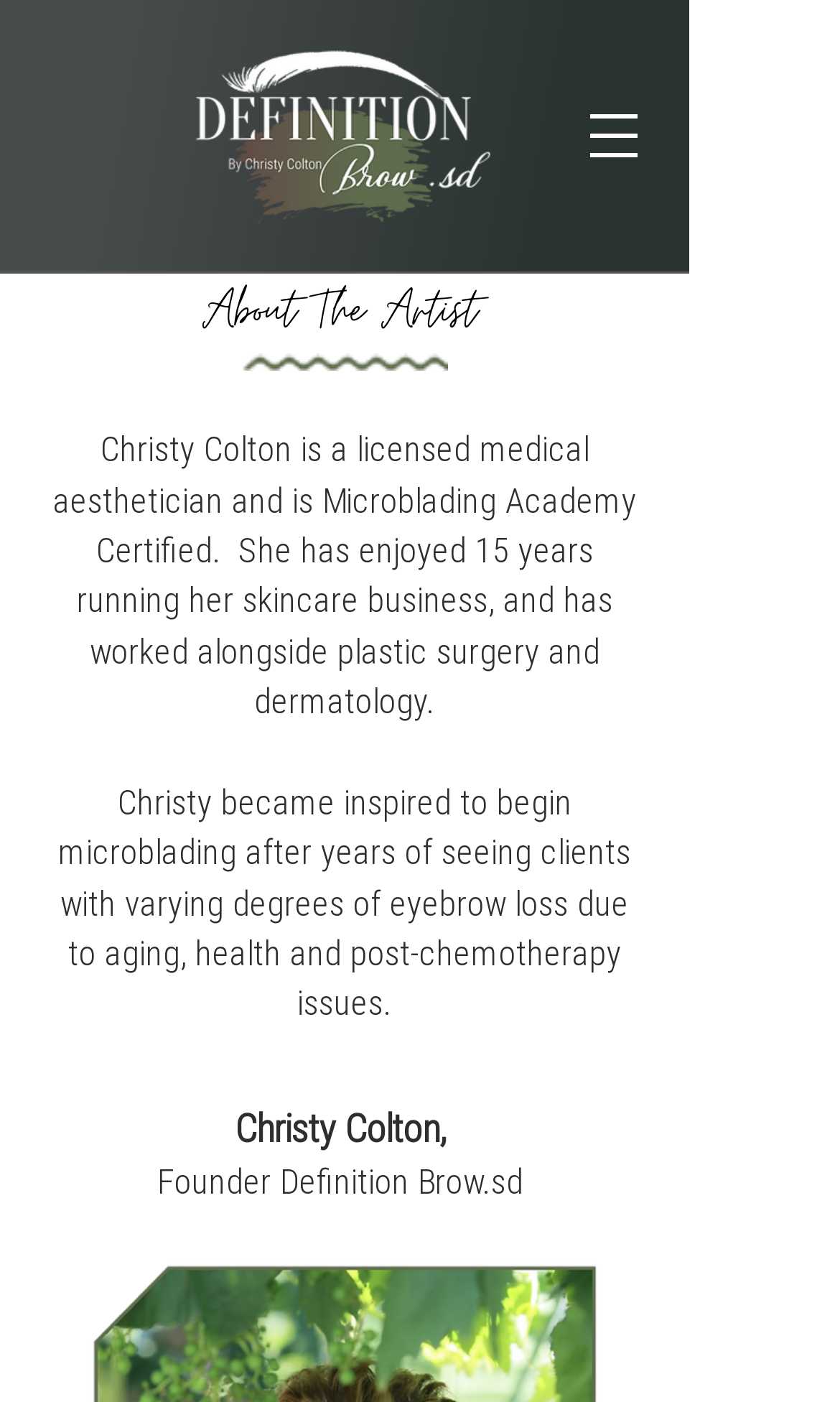What inspired Christy Colton to begin microblading?
Use the image to give a comprehensive and detailed response to the question.

According to the webpage, Christy Colton became inspired to begin microblading after years of seeing clients with varying degrees of eyebrow loss due to aging, health and post-chemotherapy issues, as stated in the StaticText element with the text 'Christy became inspired to begin microblading after years of seeing clients with varying degrees of eyebrow loss due to aging, health and post-chemotherapy issues.'